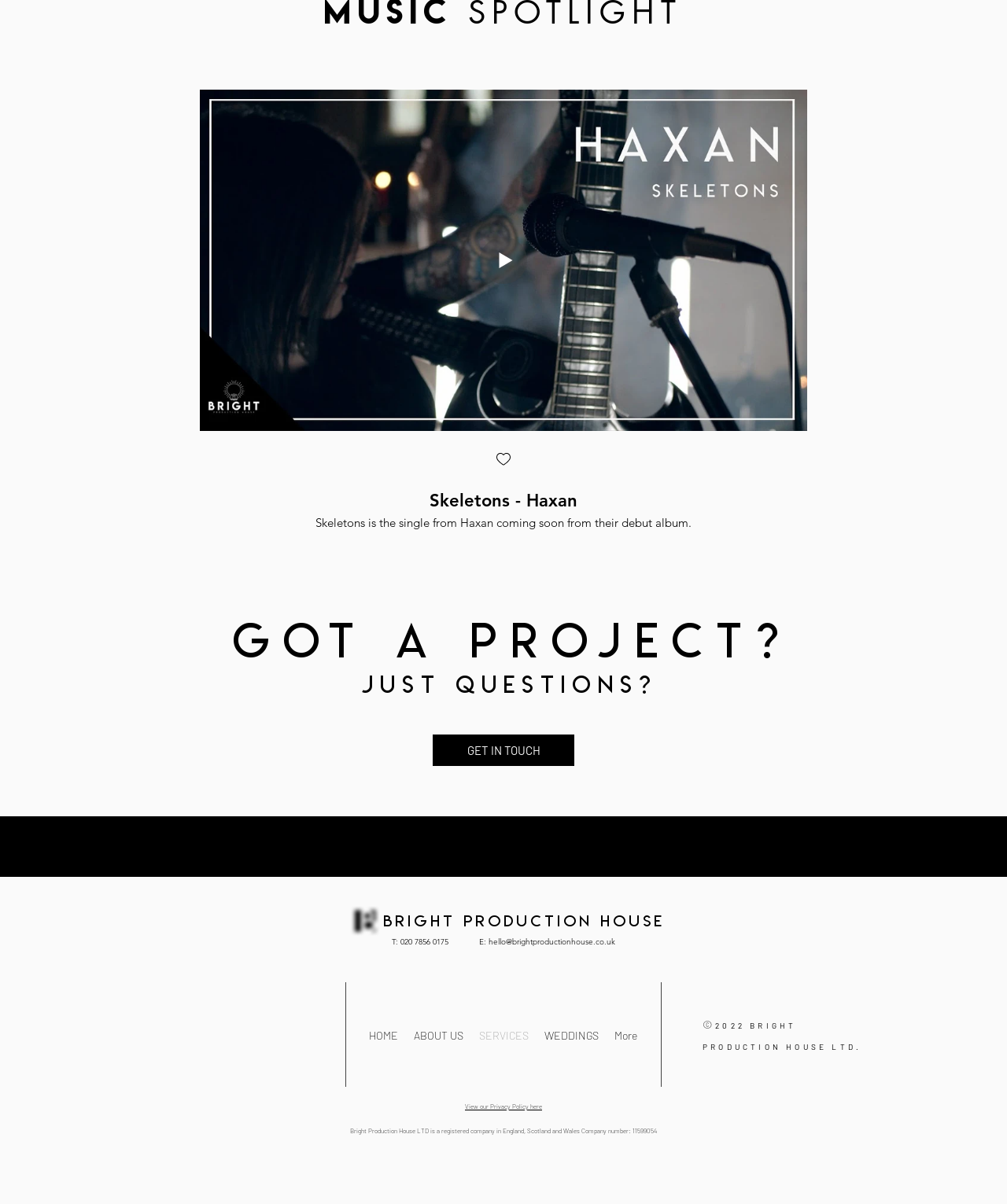From the element description: "GO TO PORTFOLIO >", extract the bounding box coordinates of the UI element. The coordinates should be expressed as four float numbers between 0 and 1, in the order [left, top, right, bottom].

[0.224, 0.683, 0.78, 0.723]